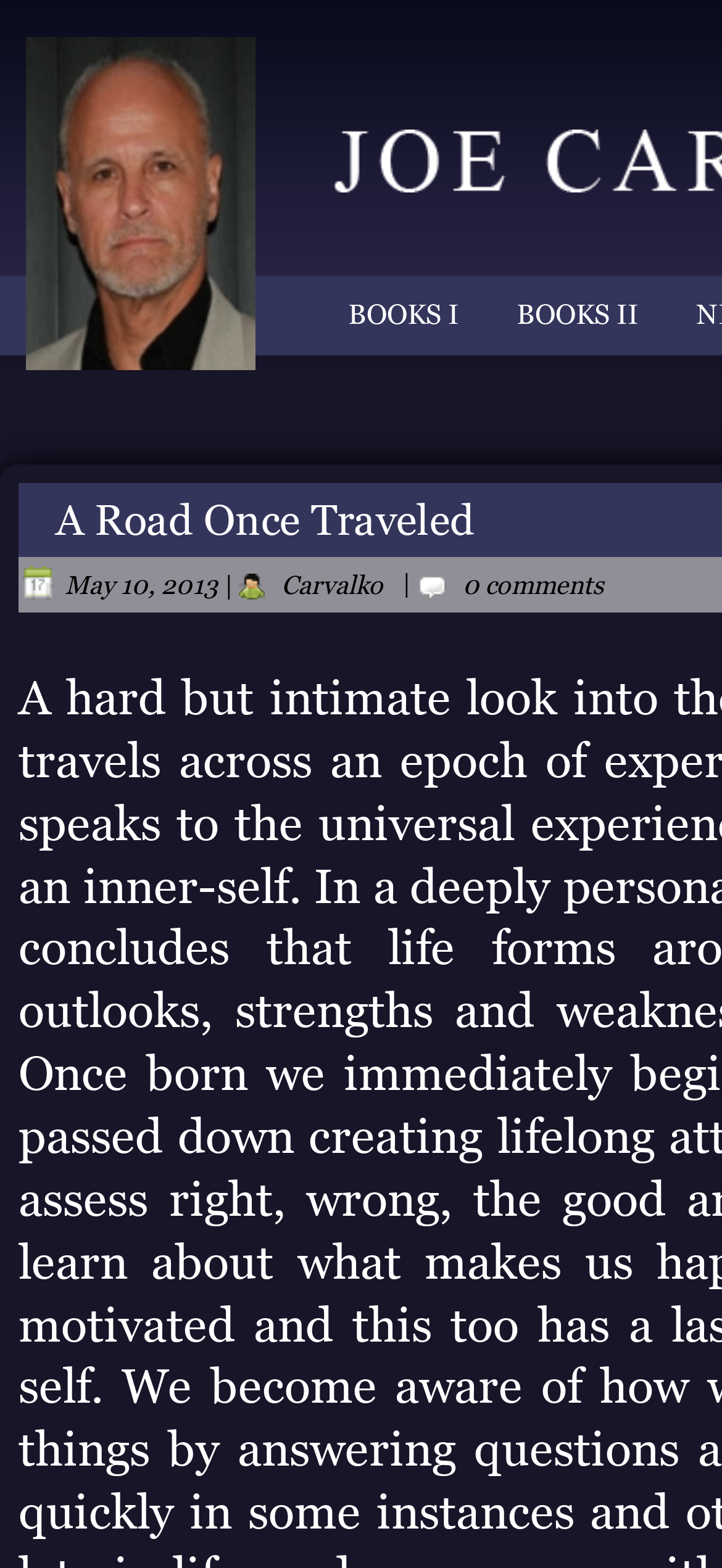Given the element description "May 10, 2013", identify the bounding box of the corresponding UI element.

[0.09, 0.363, 0.303, 0.382]